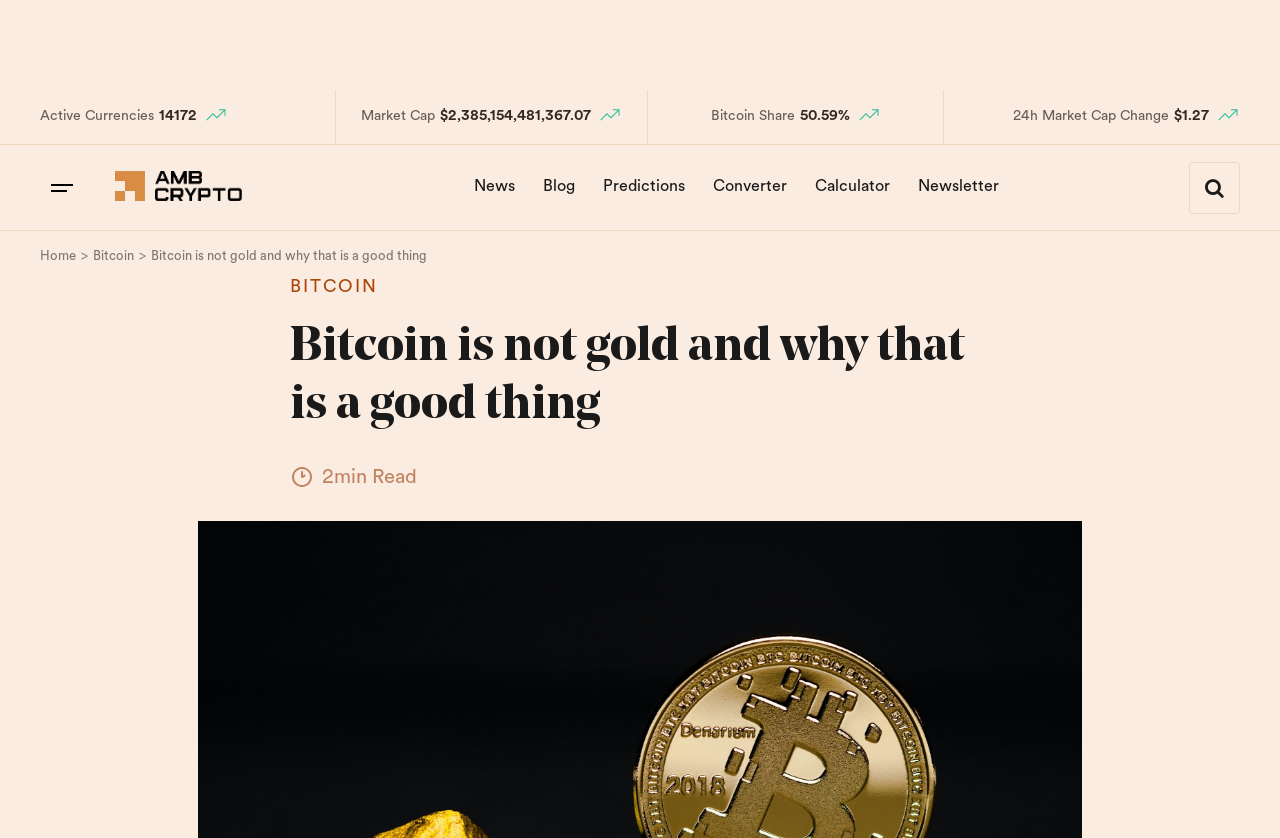Indicate the bounding box coordinates of the clickable region to achieve the following instruction: "Click on the Facebook link."

None